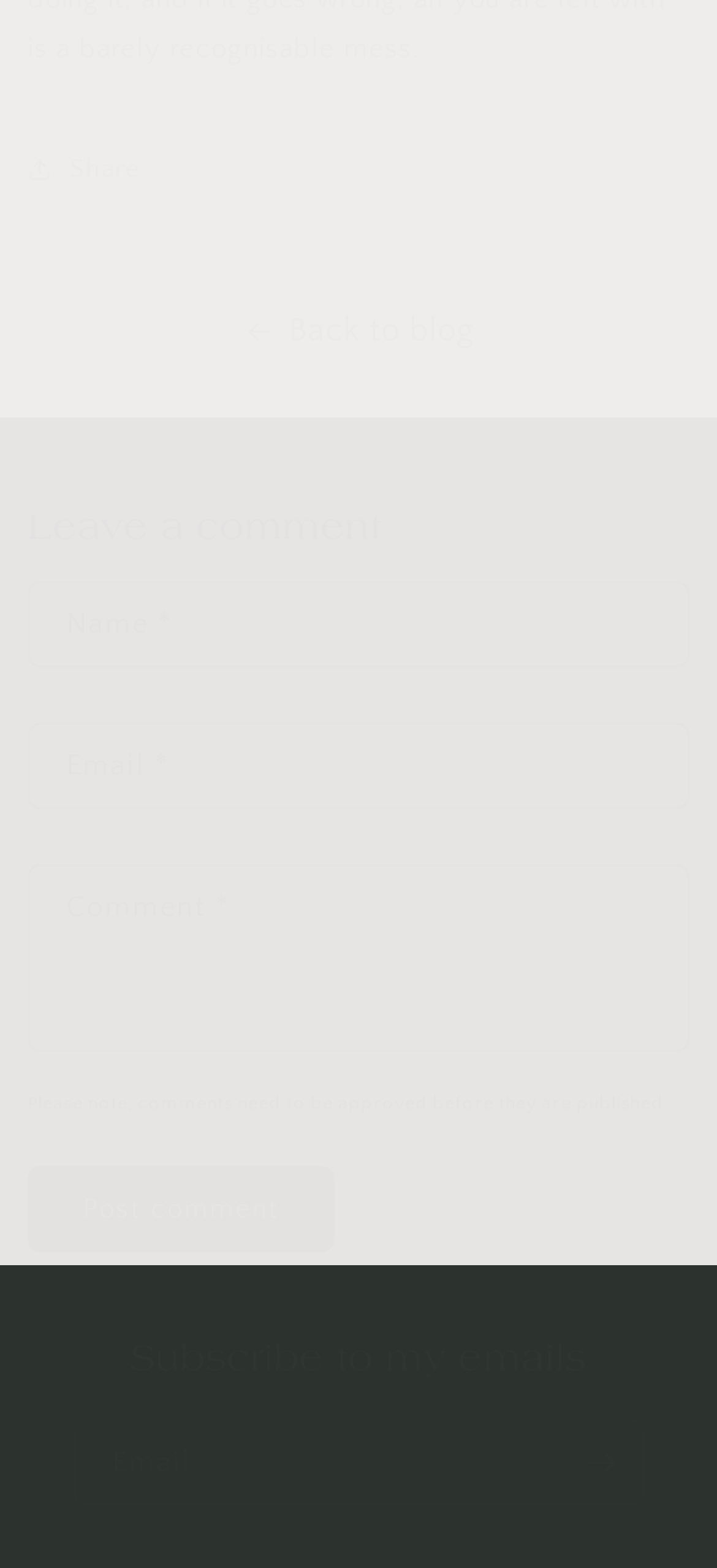Find the bounding box coordinates of the UI element according to this description: "Back to blog".

[0.0, 0.193, 1.0, 0.231]